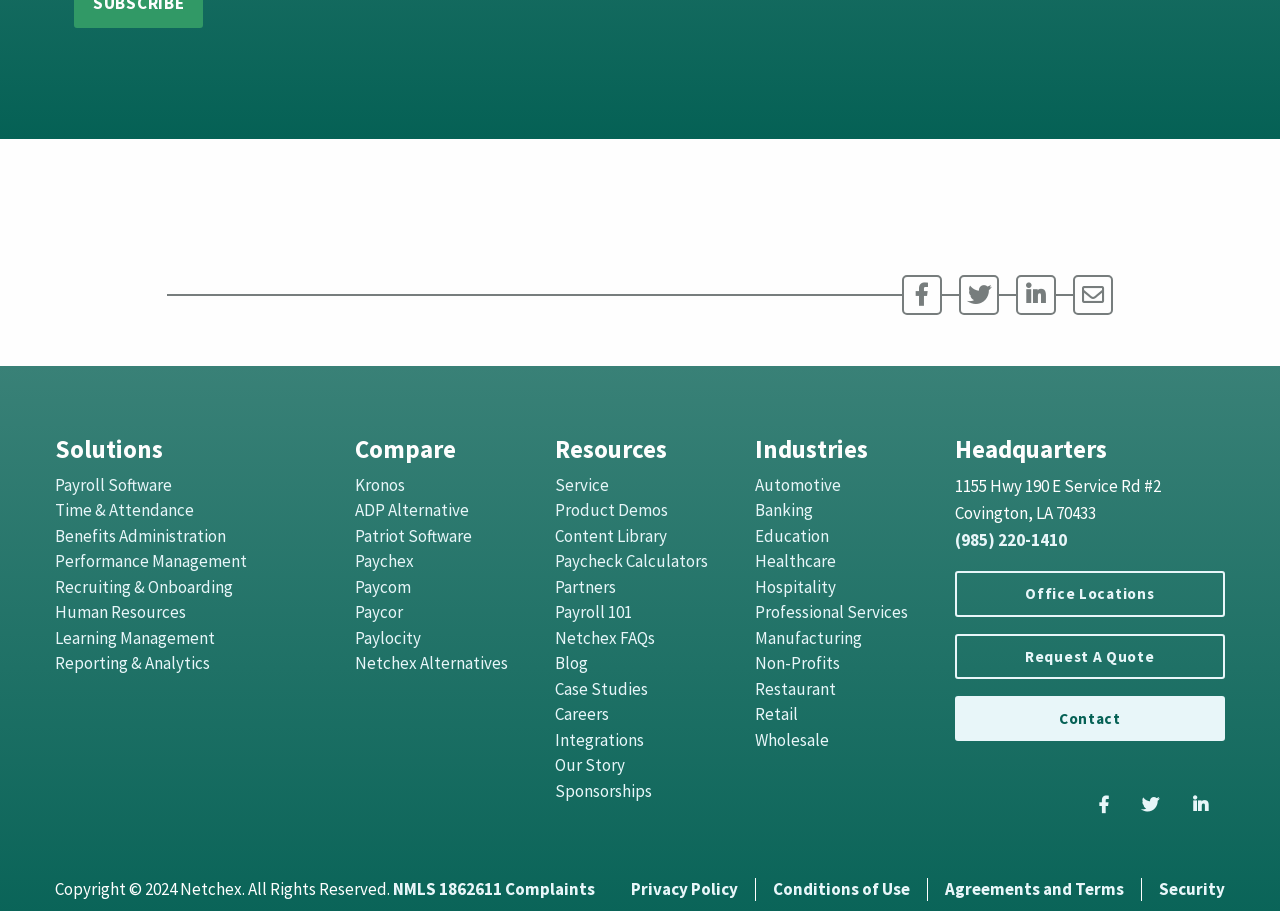Identify the bounding box coordinates of the area that should be clicked in order to complete the given instruction: "View Product Demos". The bounding box coordinates should be four float numbers between 0 and 1, i.e., [left, top, right, bottom].

[0.434, 0.548, 0.522, 0.572]